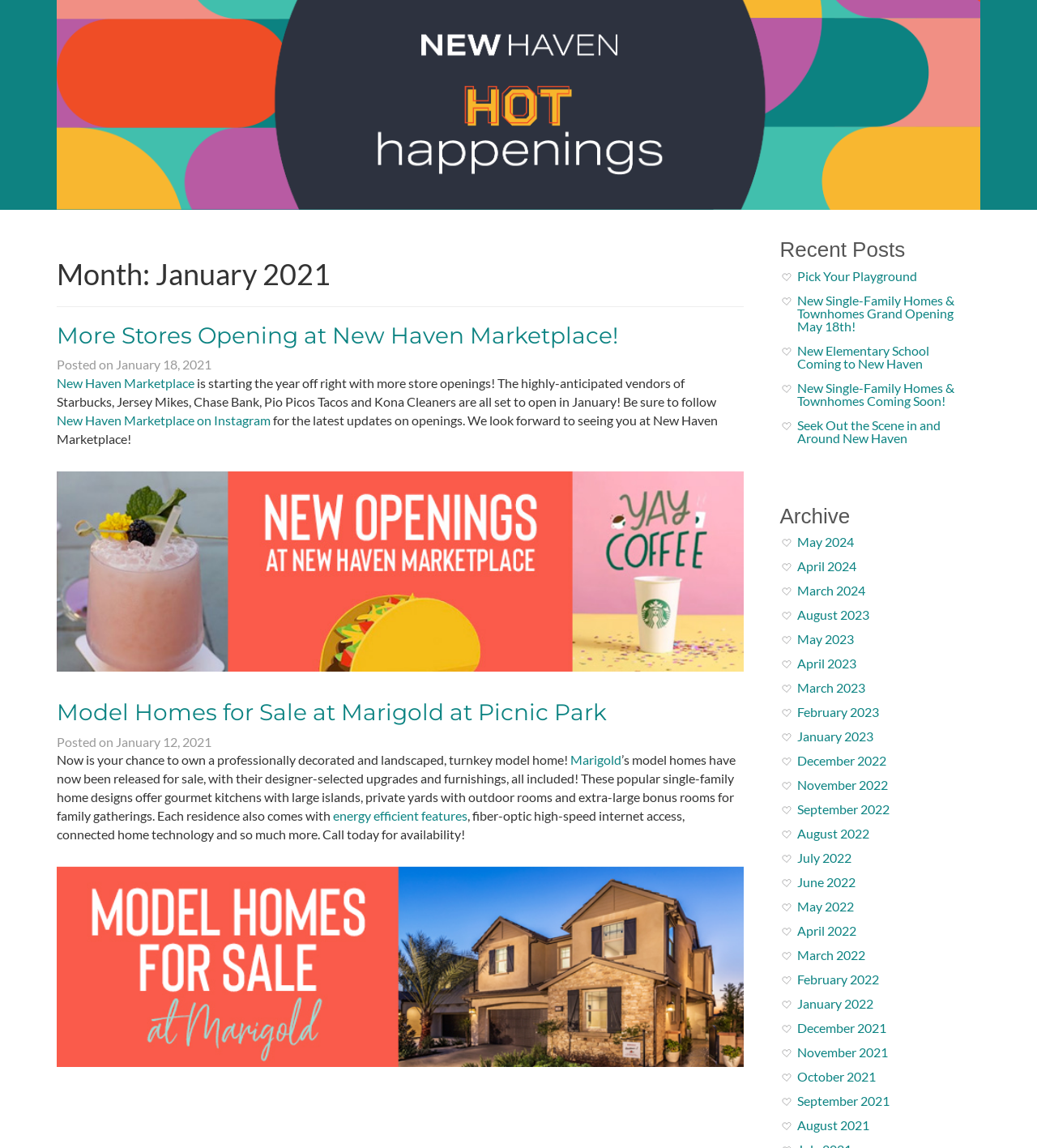Specify the bounding box coordinates for the region that must be clicked to perform the given instruction: "Browse the archive for January 2023".

[0.768, 0.635, 0.842, 0.648]